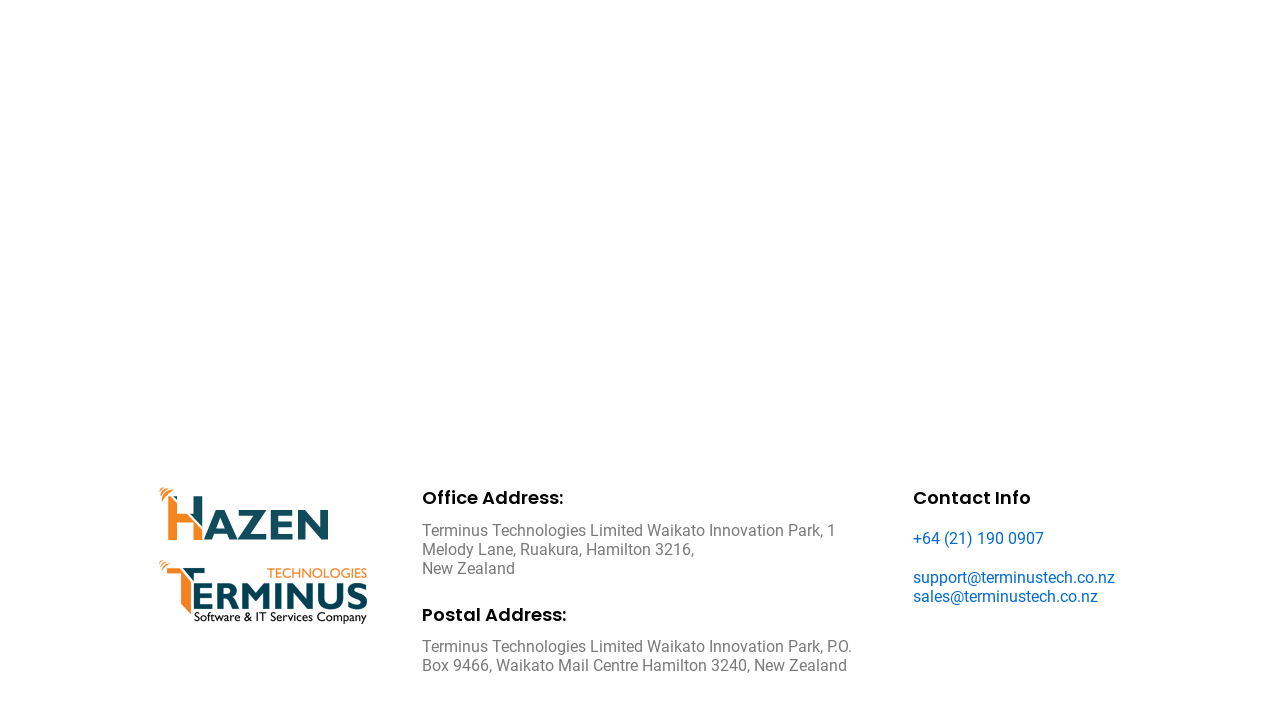Locate the bounding box of the UI element based on this description: "+64 (21) 190 0907". Provide four float numbers between 0 and 1 as [left, top, right, bottom].

[0.713, 0.745, 0.816, 0.772]